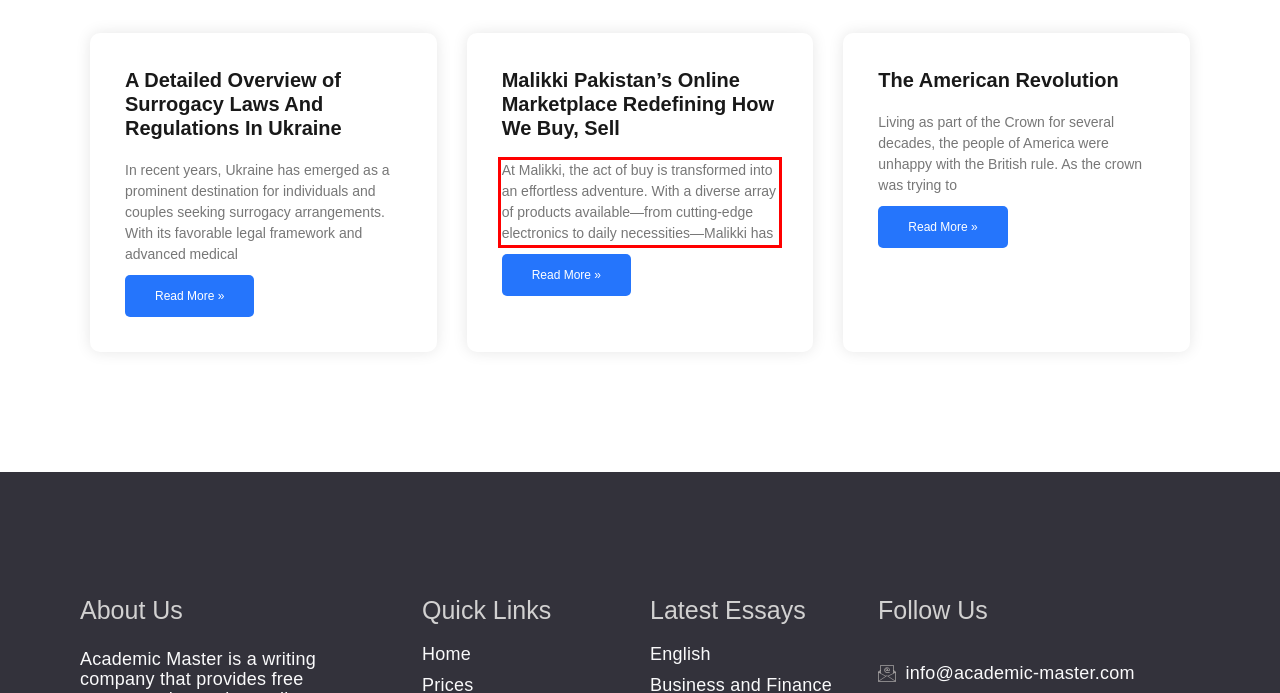You are given a webpage screenshot with a red bounding box around a UI element. Extract and generate the text inside this red bounding box.

At Malikki, the act of buy is transformed into an effortless adventure. With a diverse array of products available—from cutting-edge electronics to daily necessities—Malikki has